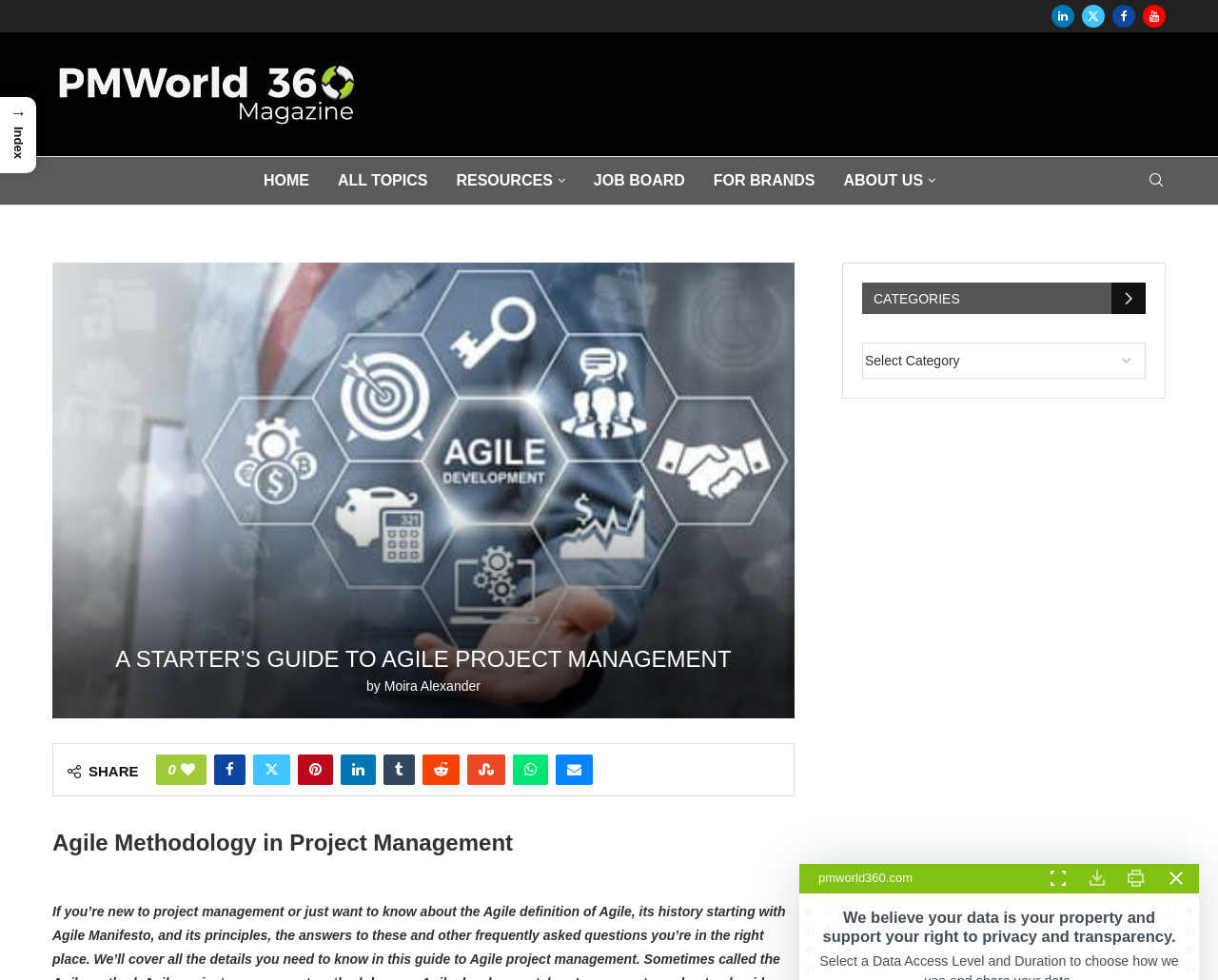Determine the main headline of the webpage and provide its text.

A STARTER’S GUIDE TO AGILE PROJECT MANAGEMENT